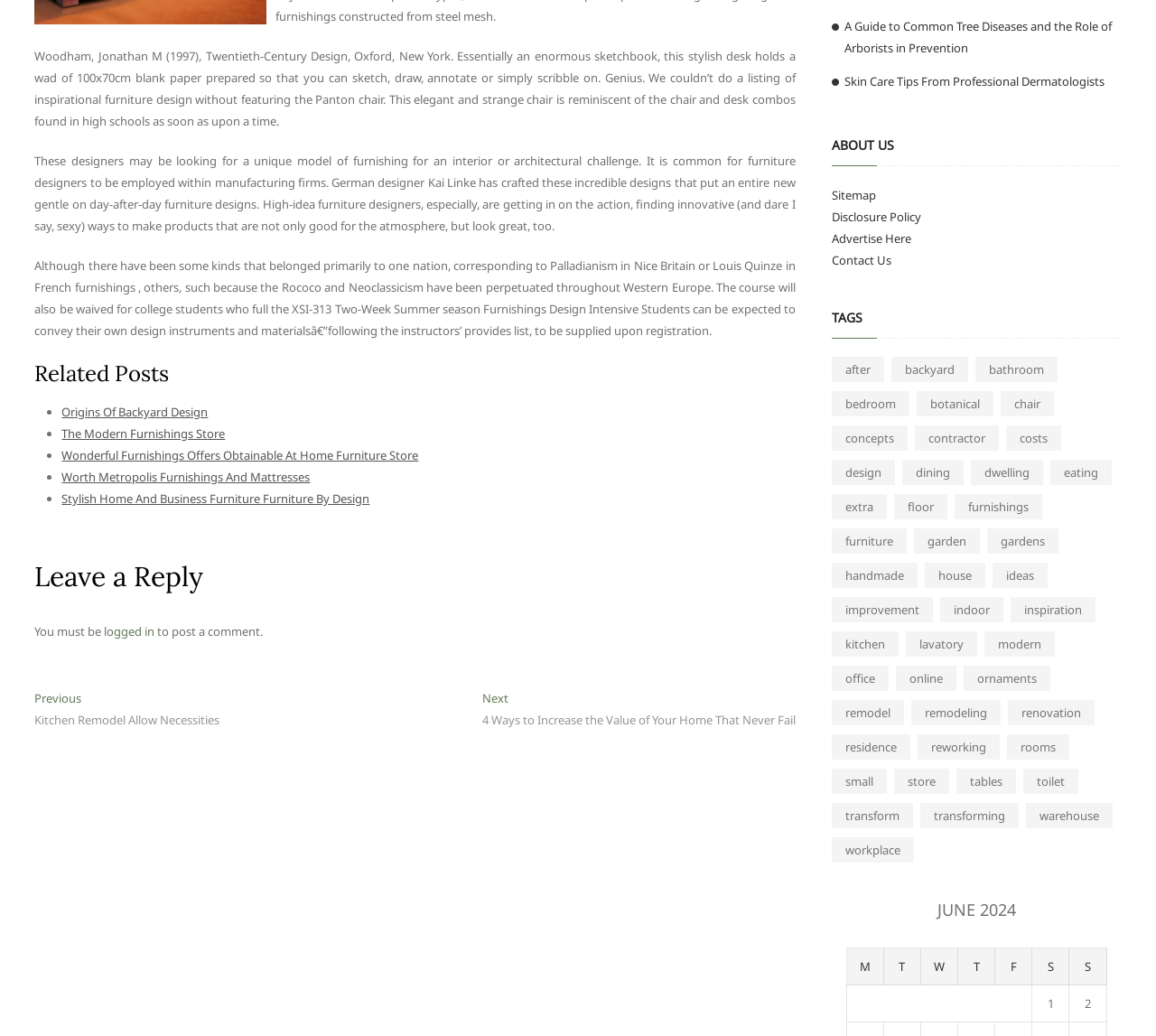Determine the bounding box coordinates in the format (top-left x, top-left y, bottom-right x, bottom-right y). Ensure all values are floating point numbers between 0 and 1. Identify the bounding box of the UI element described by: dining

[0.78, 0.444, 0.833, 0.468]